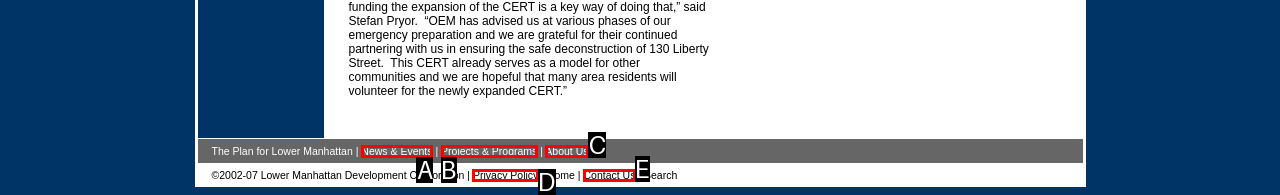Select the option that matches the description: Privacy Policy. Answer with the letter of the correct option directly.

D